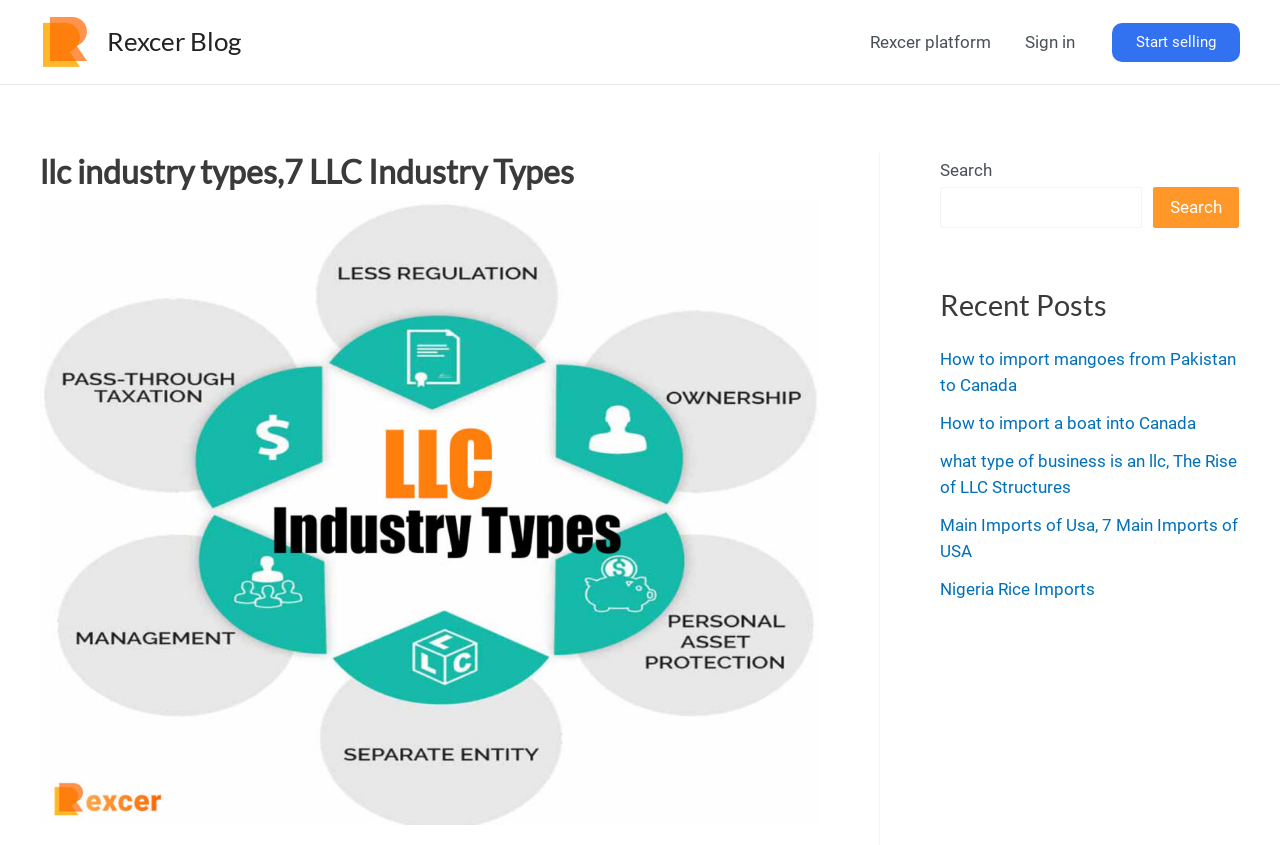Can you find the bounding box coordinates of the area I should click to execute the following instruction: "start selling"?

[0.869, 0.027, 0.969, 0.073]